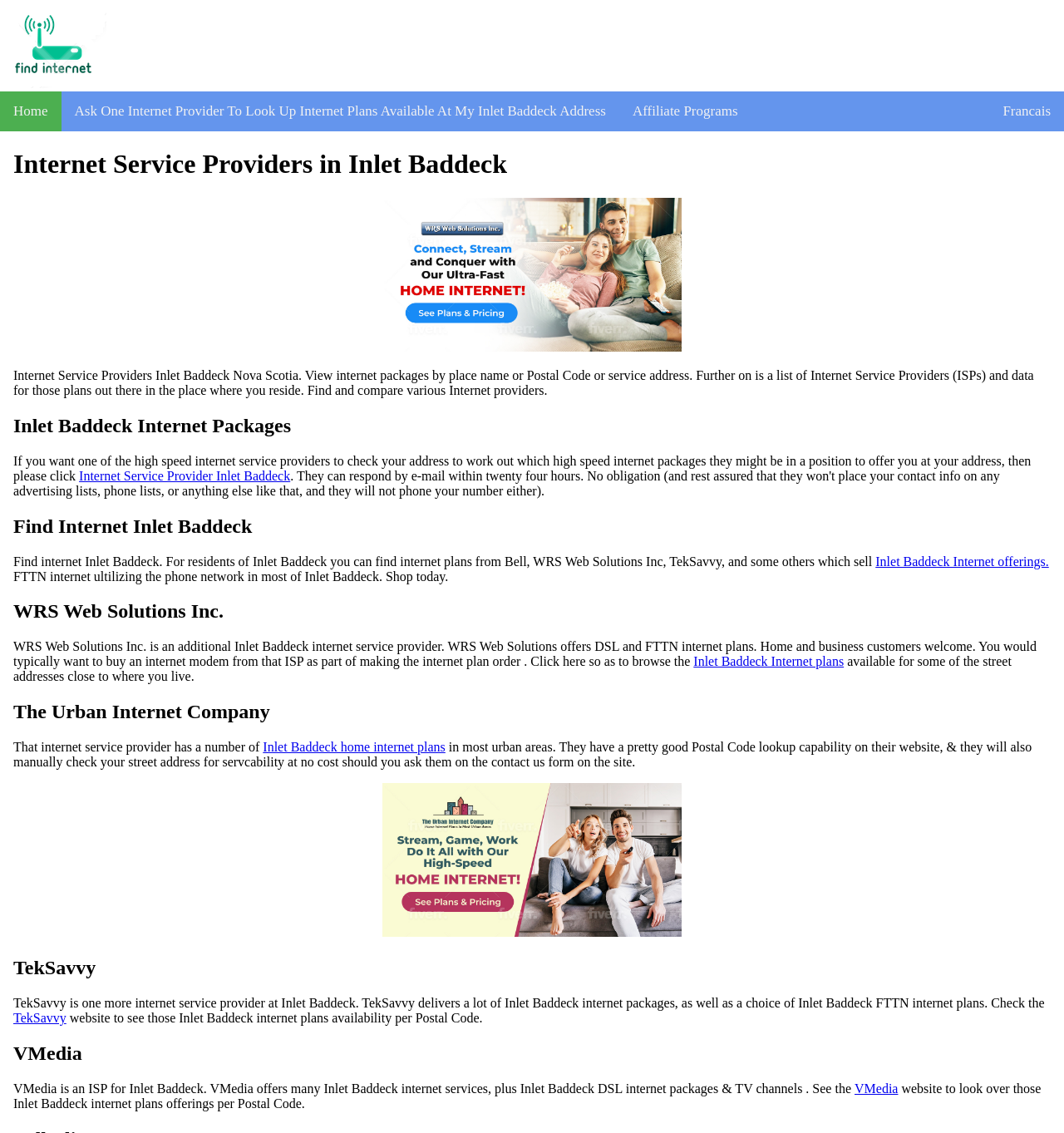What type of internet plans does WRS Web Solutions Inc offer?
Please answer the question as detailed as possible.

According to the webpage, WRS Web Solutions Inc offers DSL and FTTN internet plans. This information is provided in the static text 'WRS Web Solutions Inc. is an additional Inlet Baddeck internet service provider. WRS Web Solutions offers DSL and FTTN internet plans.'